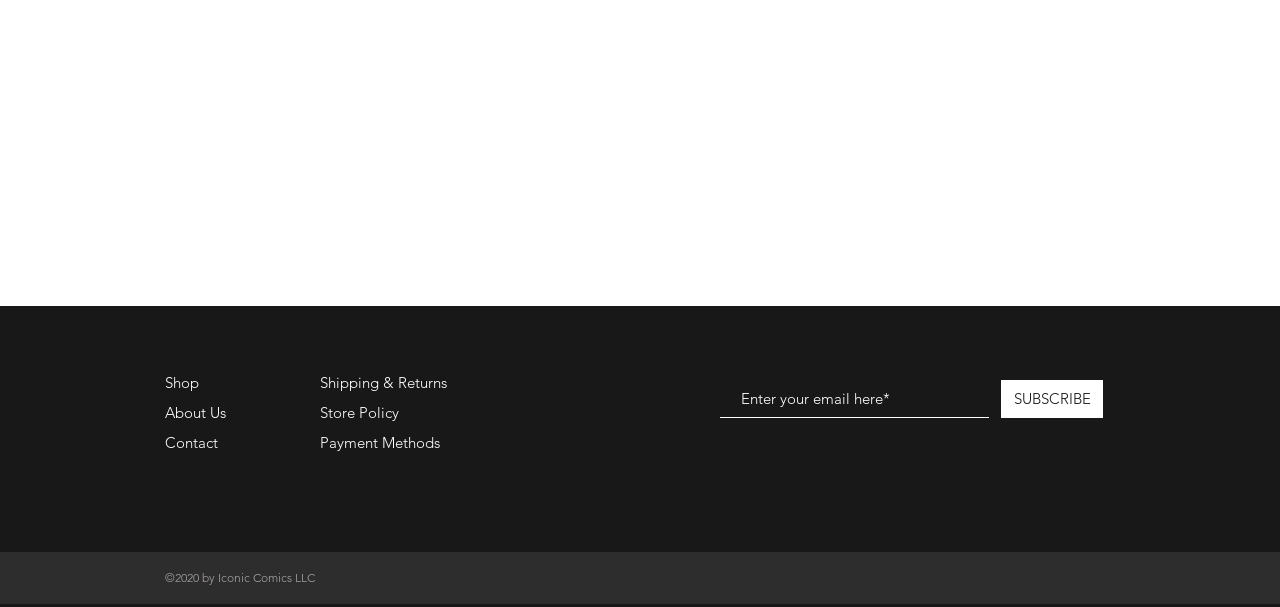Specify the bounding box coordinates of the area to click in order to follow the given instruction: "Go to the shop."

[0.129, 0.614, 0.155, 0.645]